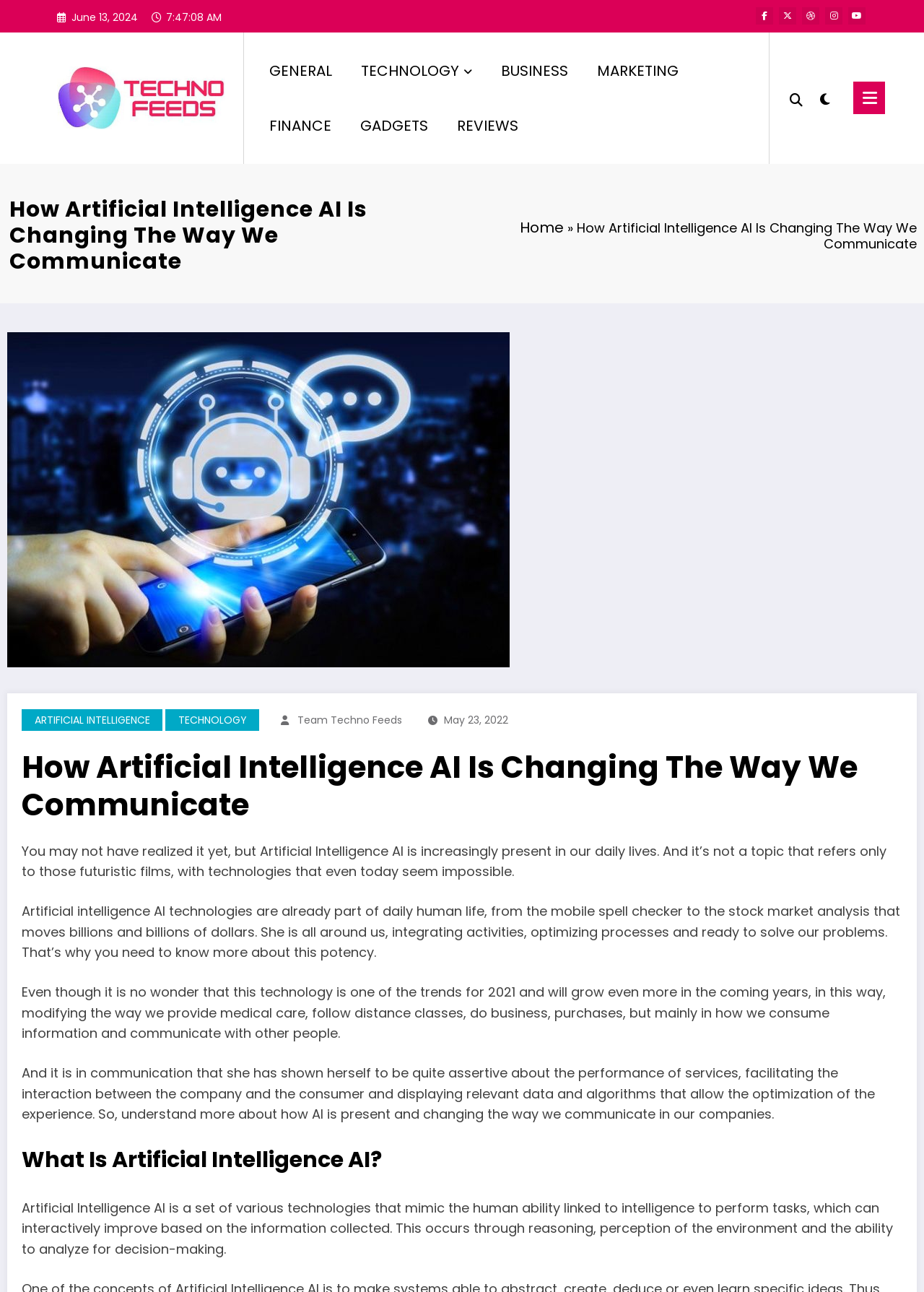What is the logo of the website?
Give a single word or phrase as your answer by examining the image.

TechnoFeeds Logo